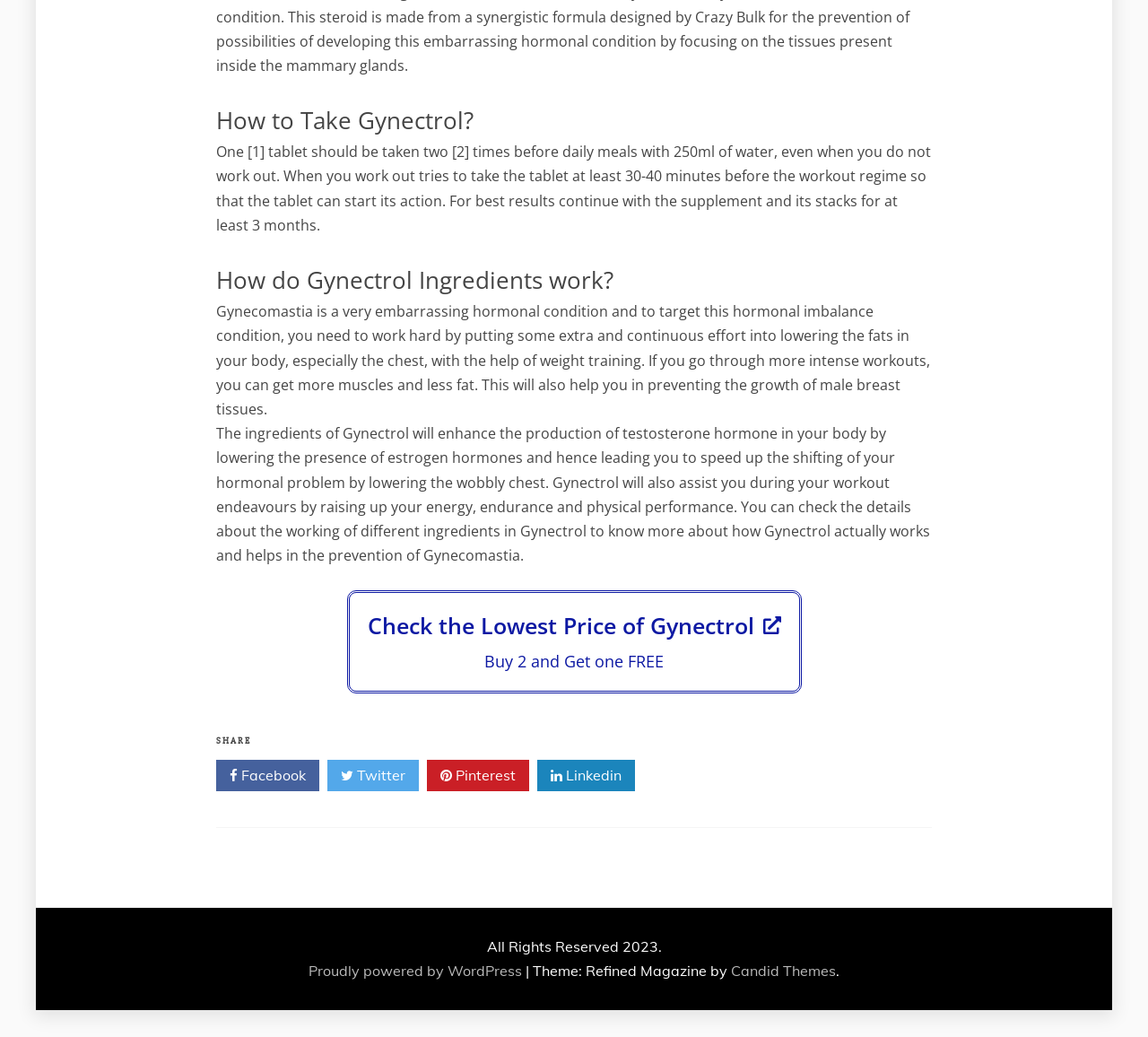What is the purpose of Gynectrol ingredients?
Please provide a single word or phrase in response based on the screenshot.

Lower estrogen